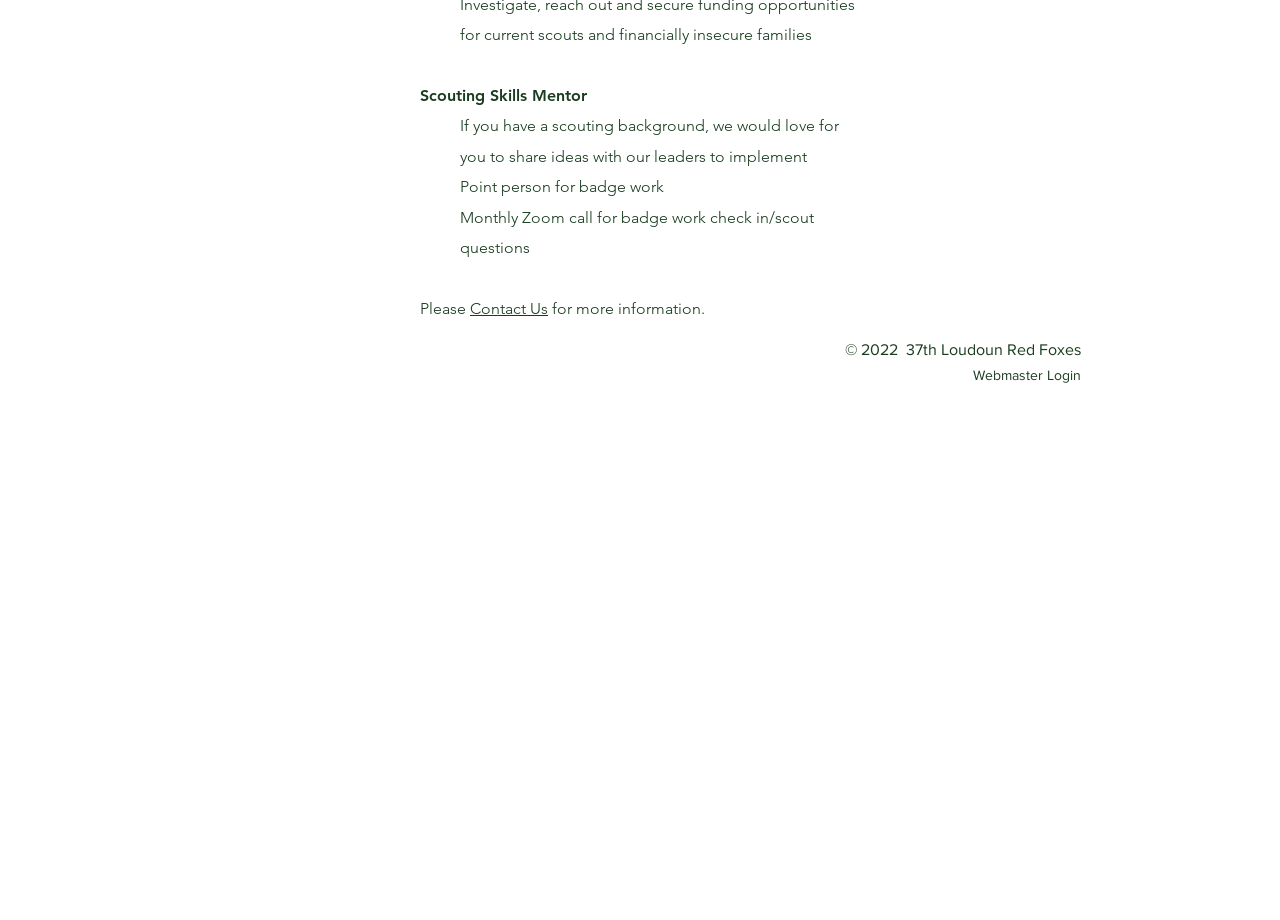Please provide a short answer using a single word or phrase for the question:
What type of call is used for badge work check-ins?

Zoom call